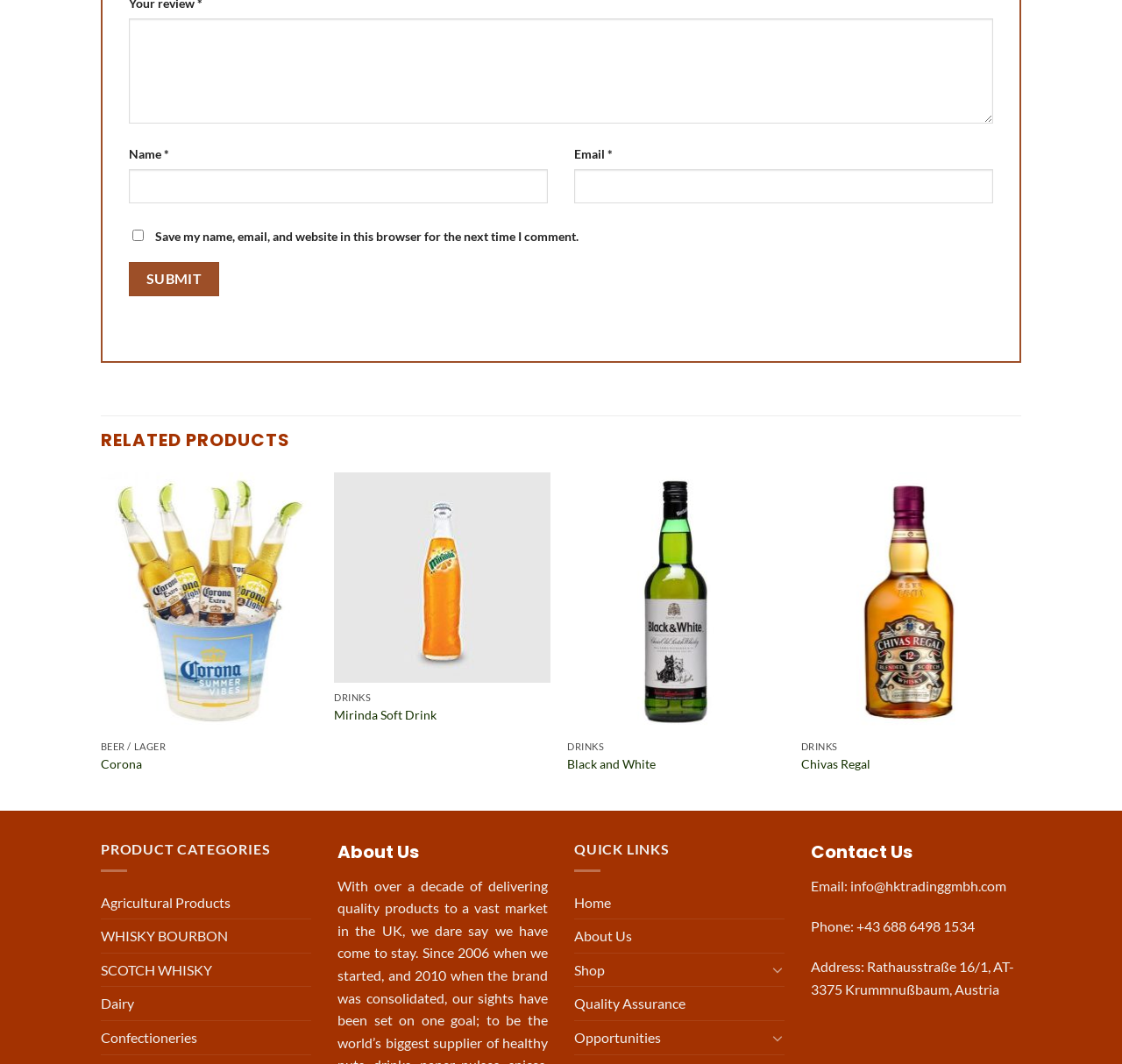Determine the bounding box coordinates for the area that should be clicked to carry out the following instruction: "Enter your review".

[0.115, 0.017, 0.885, 0.116]